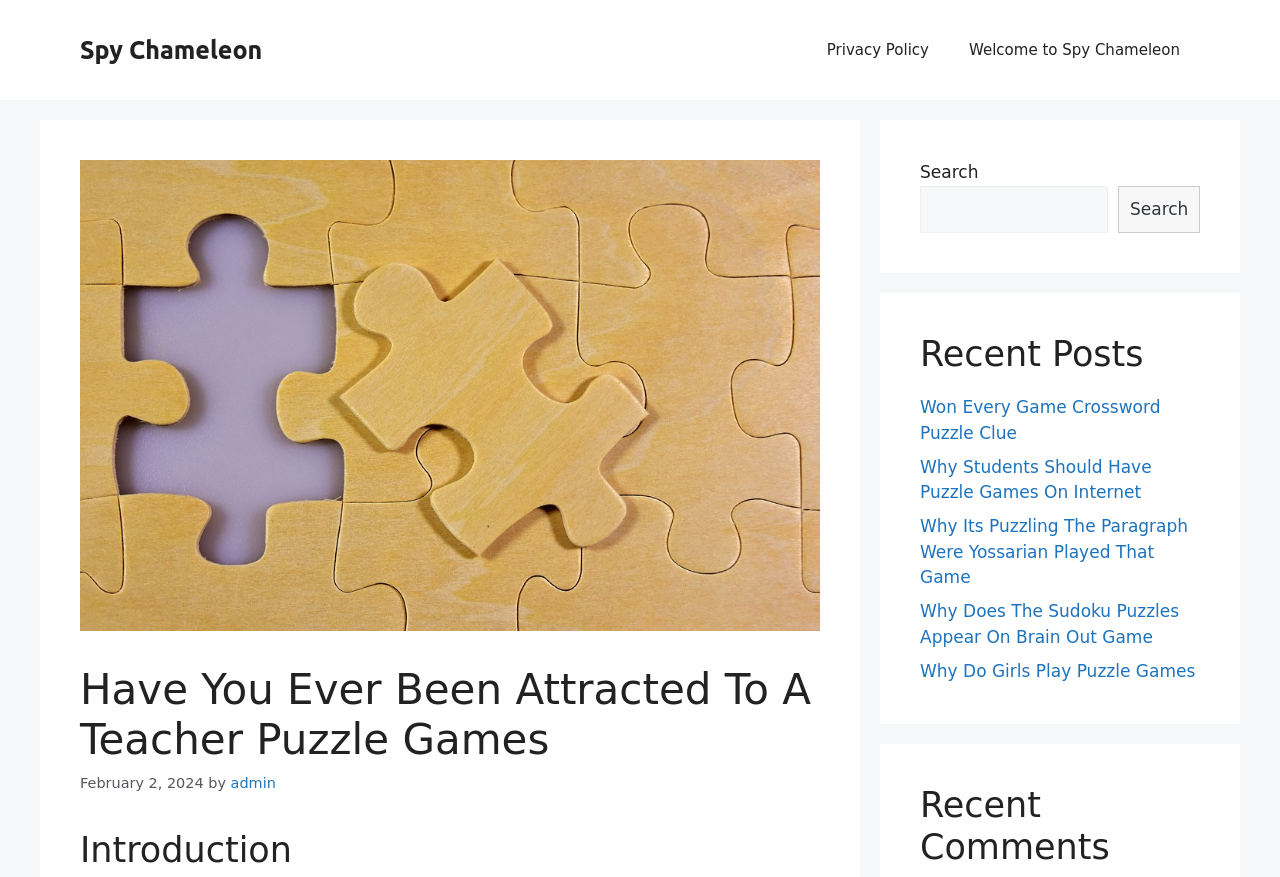Using the description "admin", predict the bounding box of the relevant HTML element.

[0.18, 0.884, 0.215, 0.902]